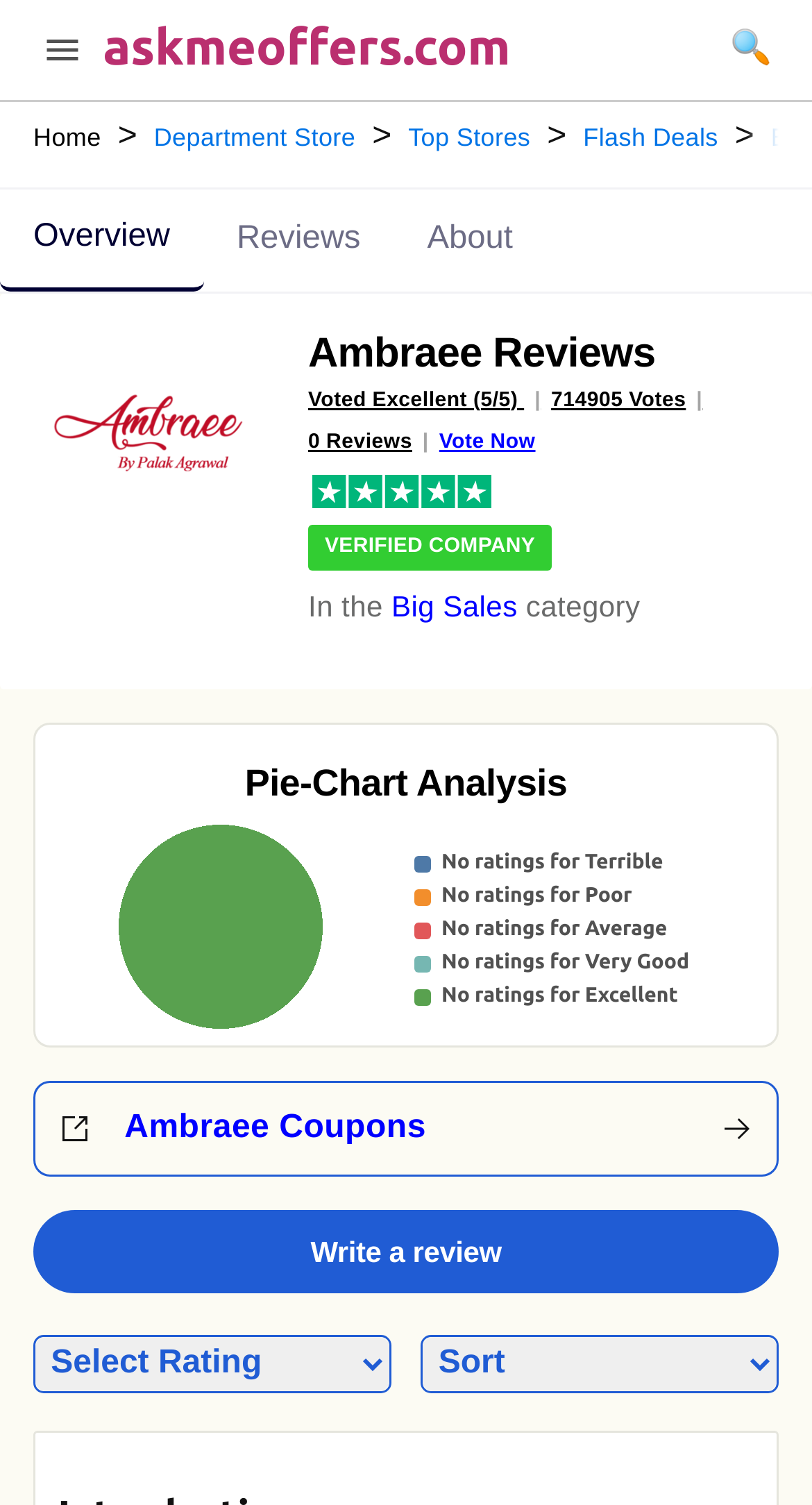Based on the image, please elaborate on the answer to the following question:
What is the category of Ambraee?

The category of Ambraee can be found in the text 'In the Big Sales category' which is located below the heading 'Ambraee Reviews Voted Excellent (5/5) | 714905 Votes| 0 Reviews| Vote Now'.